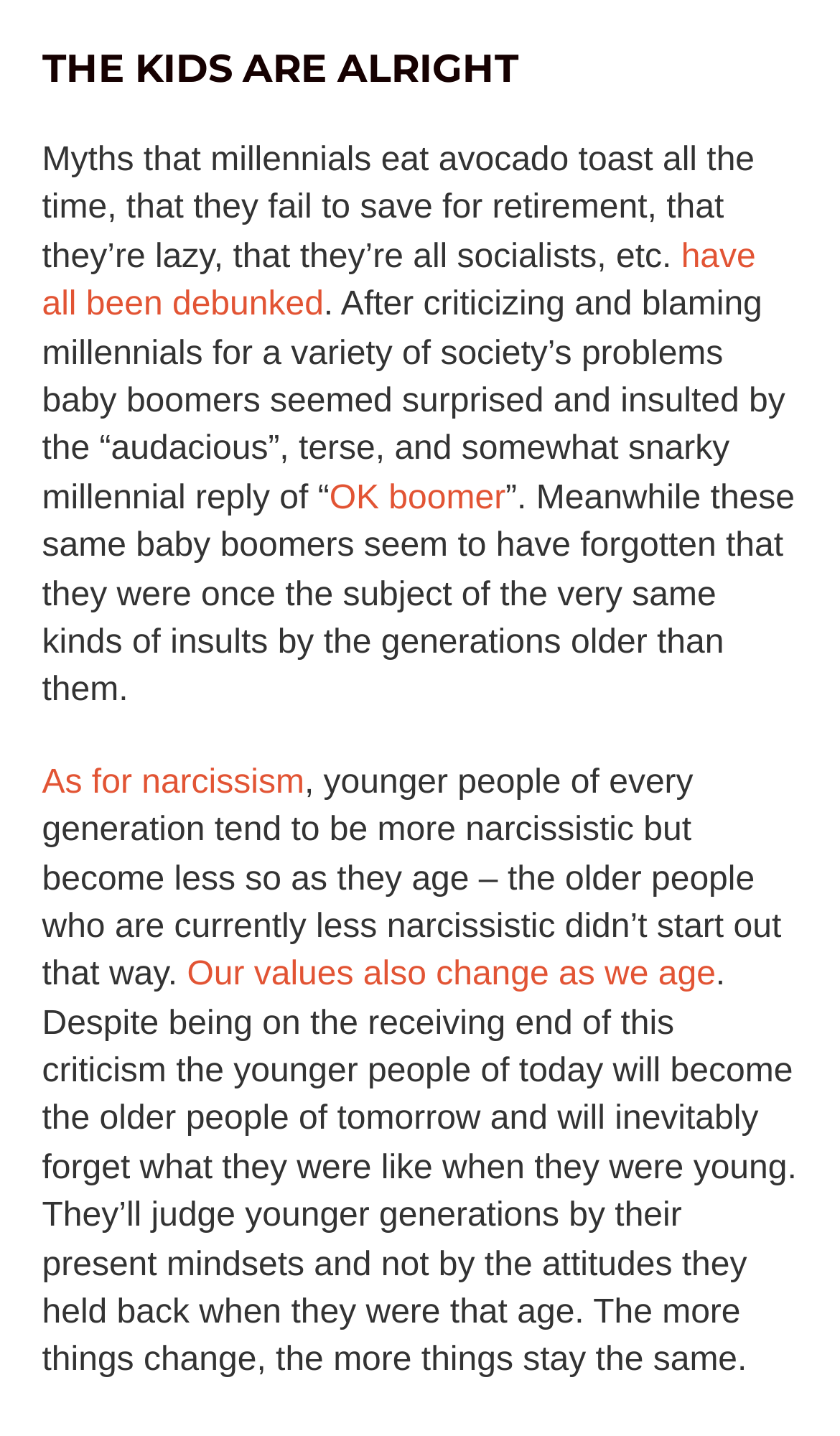What happens to people's narcissism as they age?
Please use the image to provide a one-word or short phrase answer.

It decreases